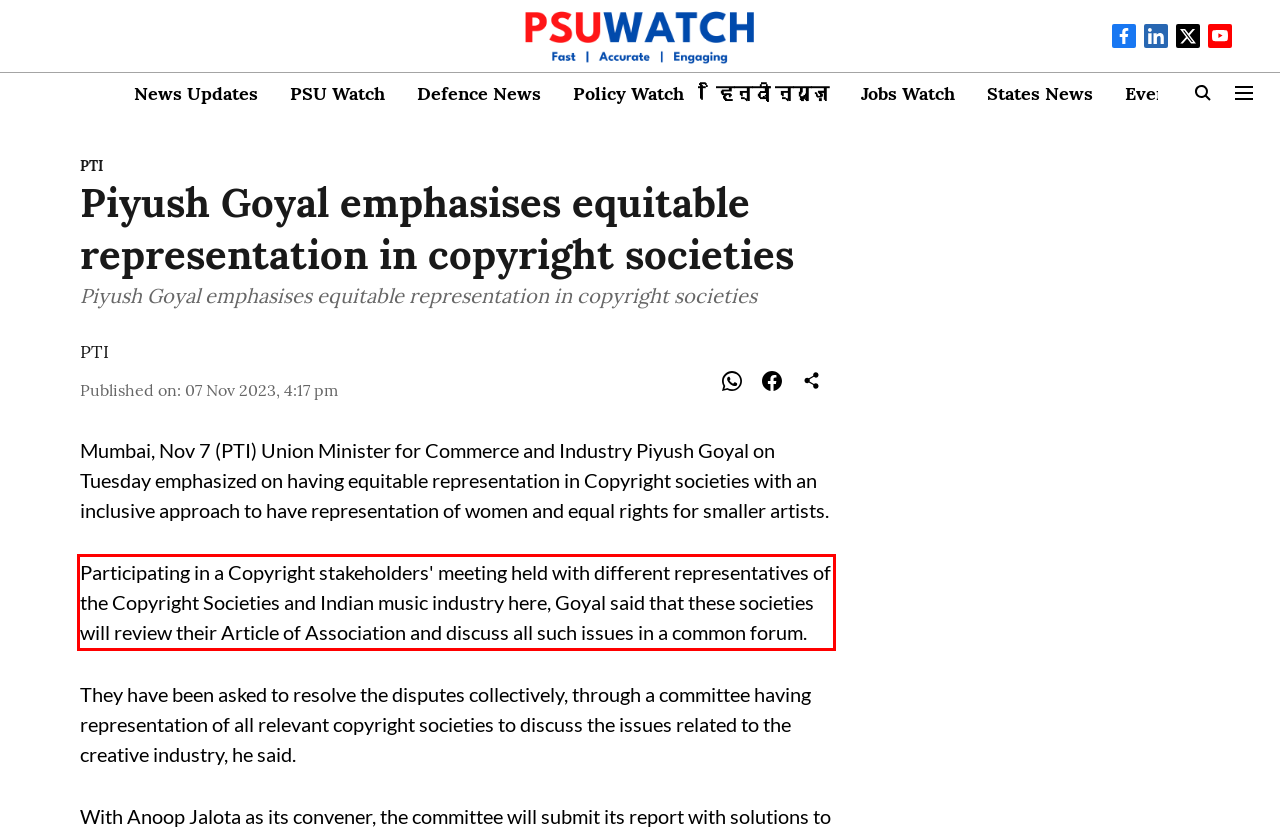Using the provided webpage screenshot, recognize the text content in the area marked by the red bounding box.

Participating in a Copyright stakeholders' meeting held with different representatives of the Copyright Societies and Indian music industry here, Goyal said that these societies will review their Article of Association and discuss all such issues in a common forum.